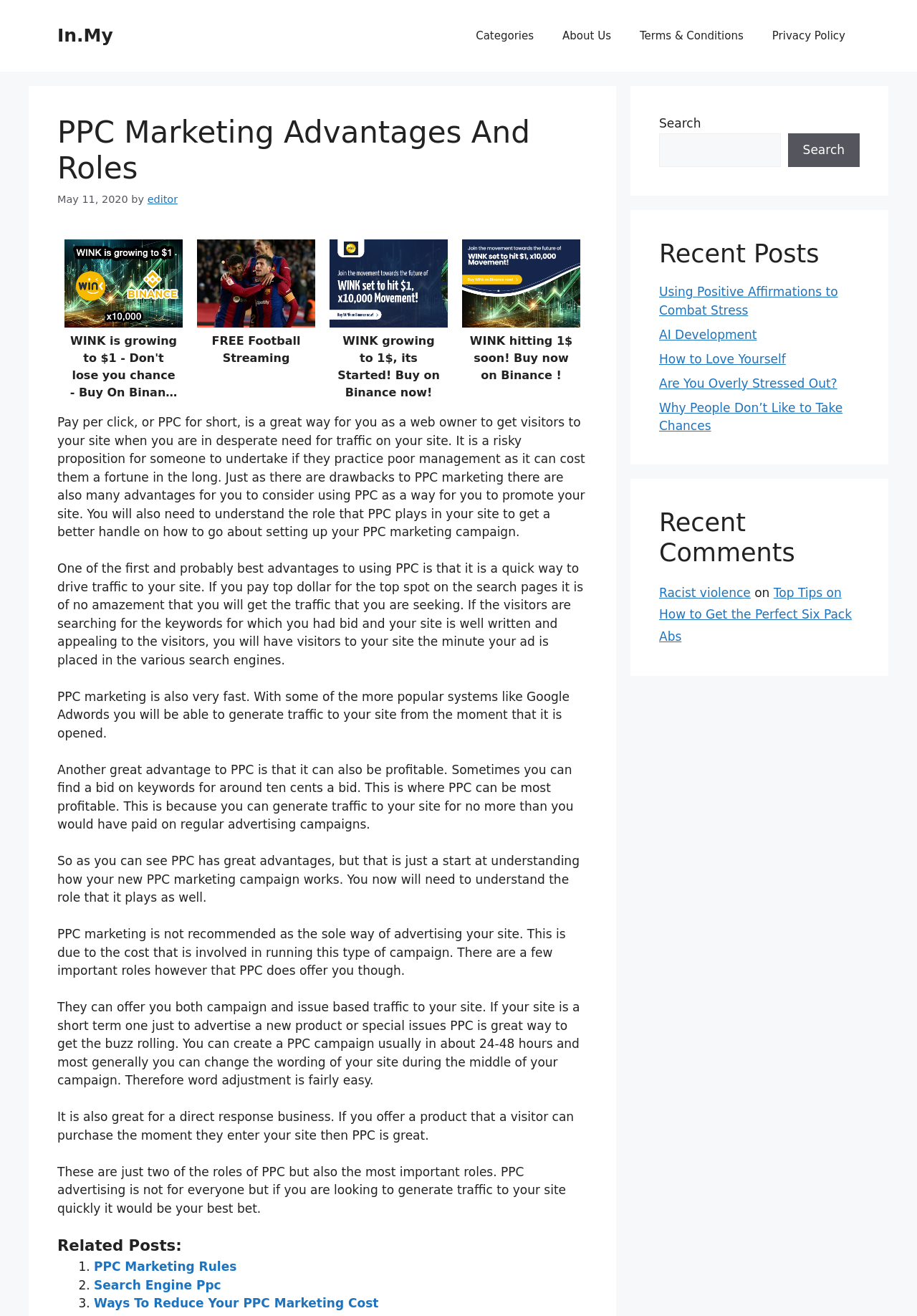Please find and generate the text of the main heading on the webpage.

PPC Marketing Advantages And Roles